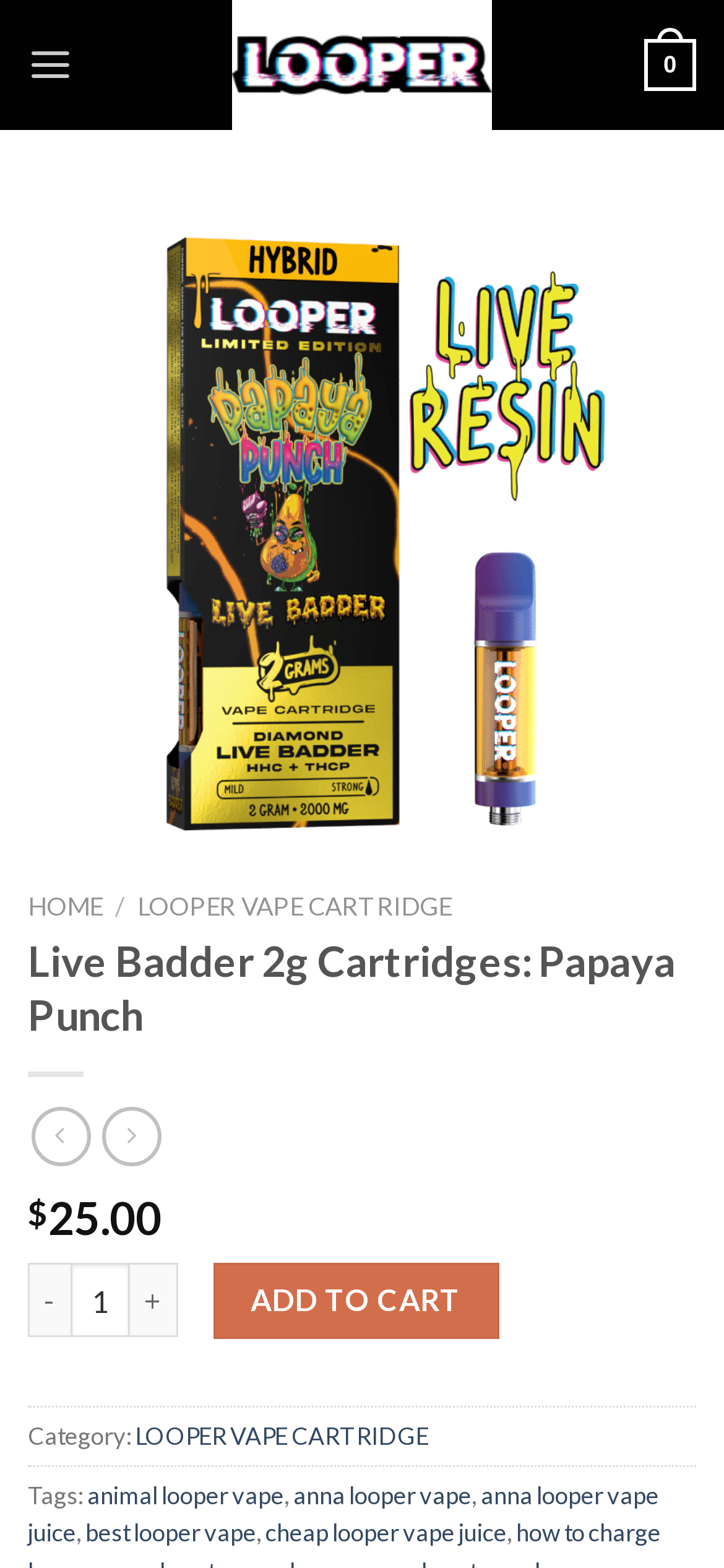Locate the bounding box coordinates of the clickable area needed to fulfill the instruction: "Click on Looper Vape link".

[0.287, 0.0, 0.713, 0.083]